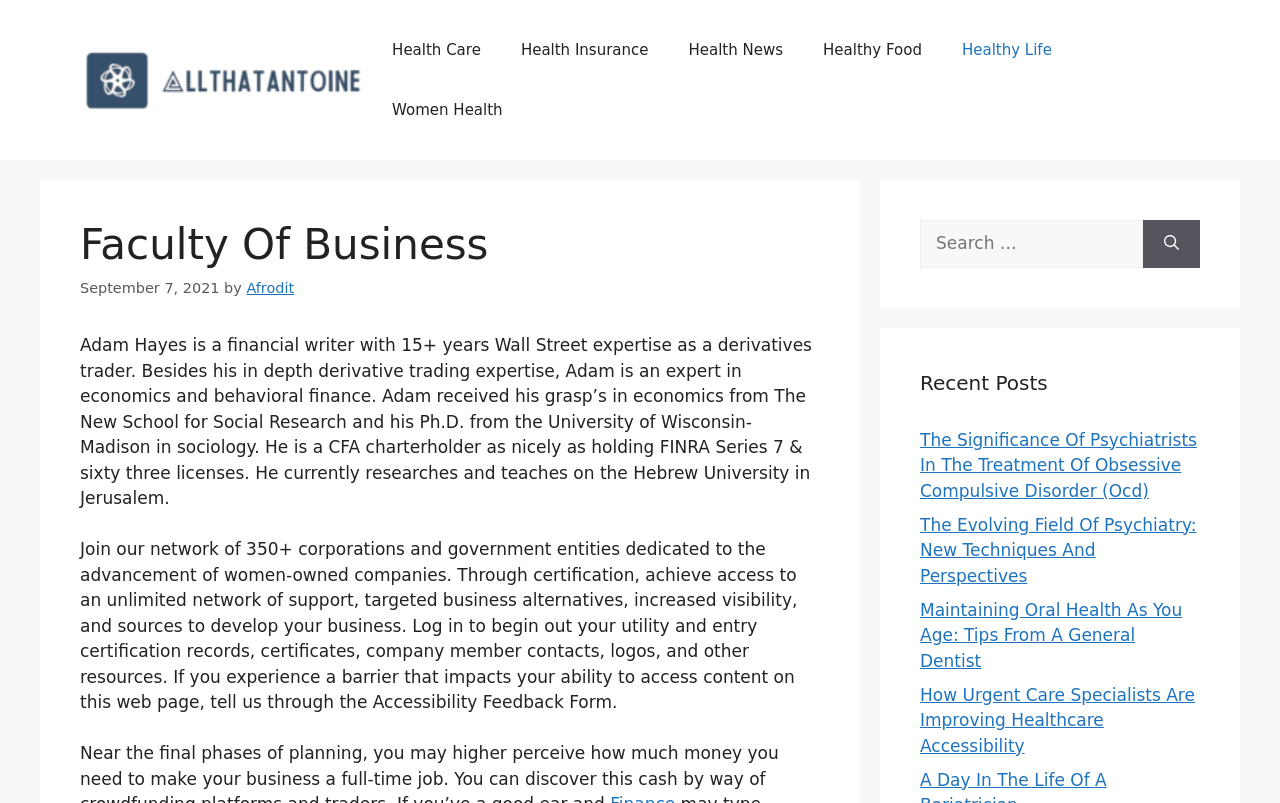Please provide a one-word or phrase answer to the question: 
What is the name of the faculty?

Faculty Of Business